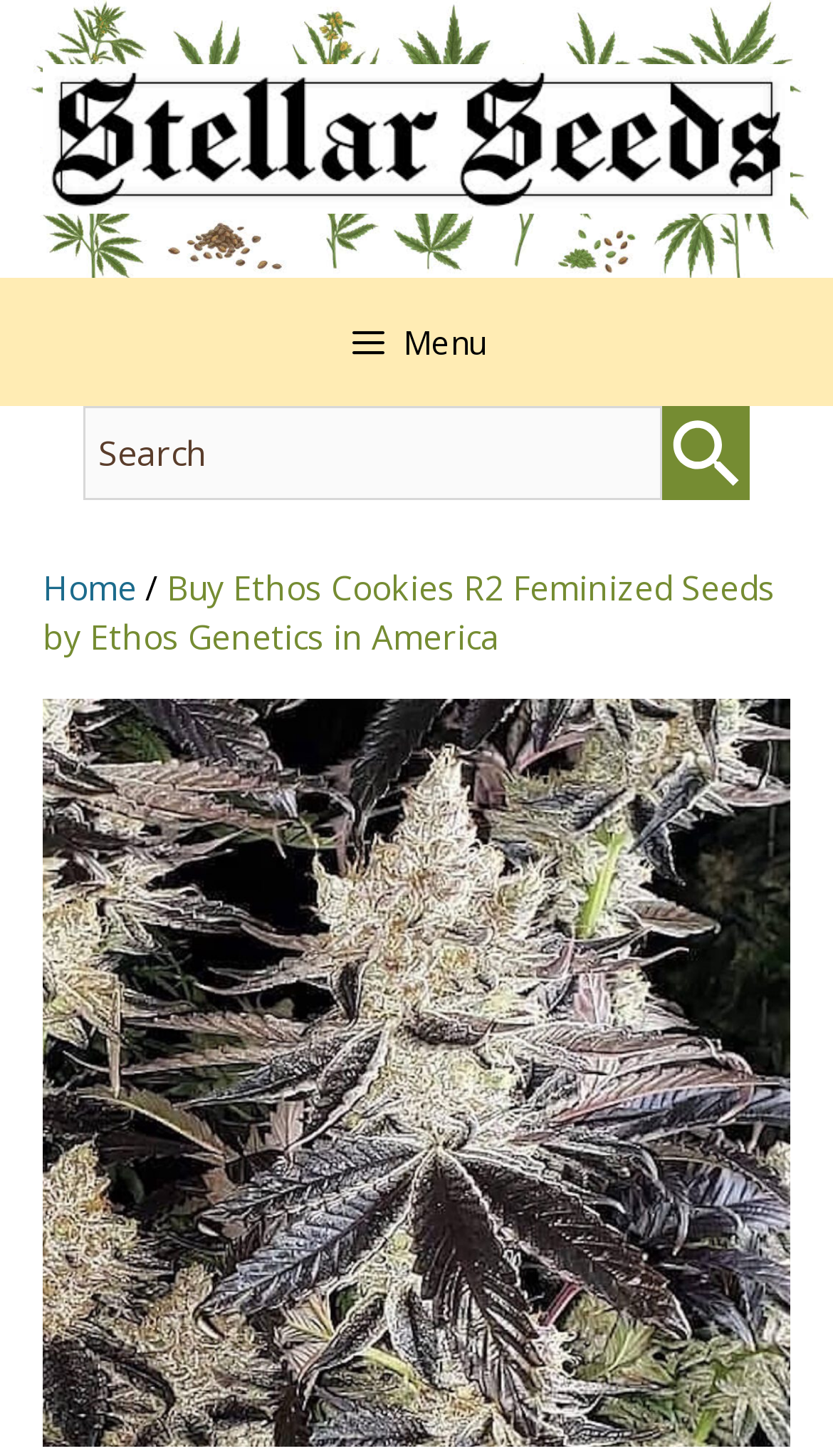Is the menu expanded?
Please provide a full and detailed response to the question.

The menu button is present in the navigation section, and its 'expanded' property is set to 'False', indicating that the menu is not expanded.